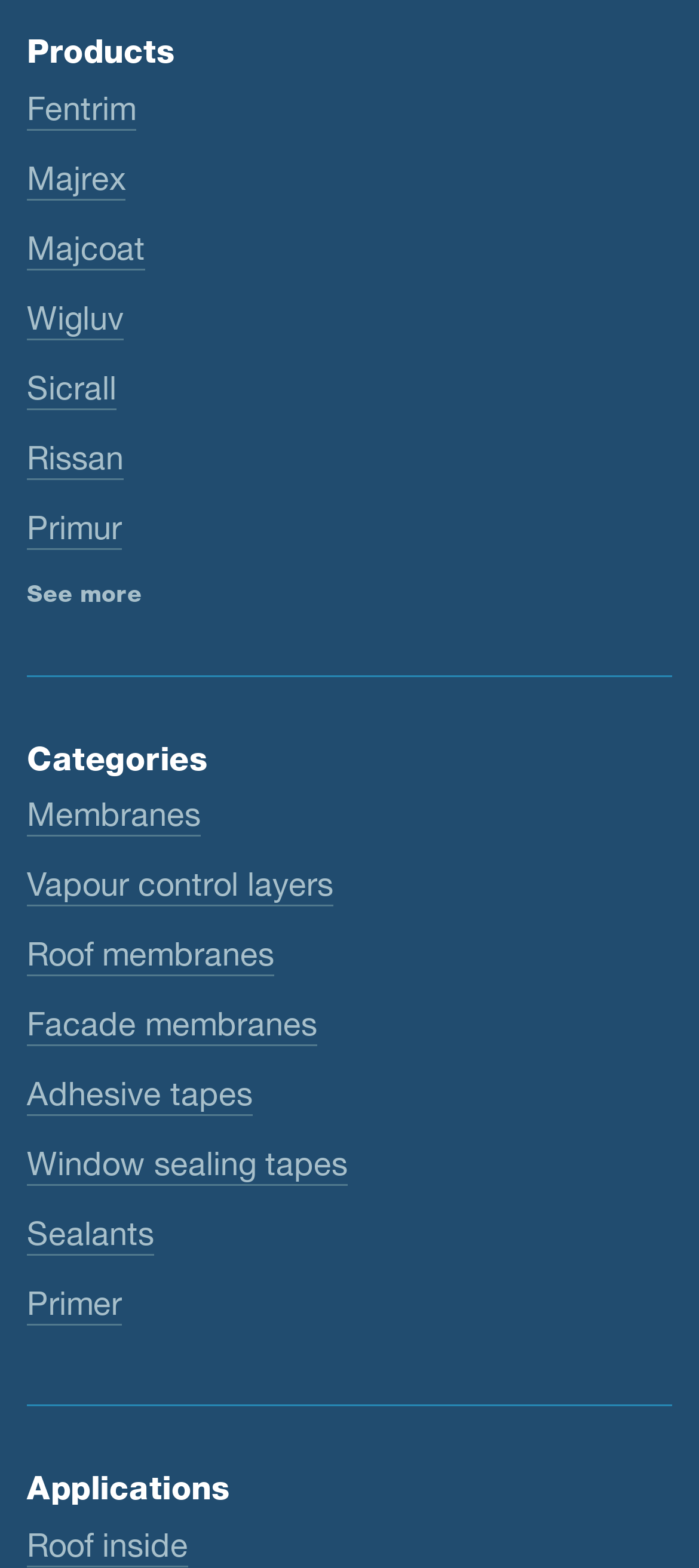Pinpoint the bounding box coordinates of the area that should be clicked to complete the following instruction: "View products in Membranes category". The coordinates must be given as four float numbers between 0 and 1, i.e., [left, top, right, bottom].

[0.038, 0.506, 0.287, 0.534]